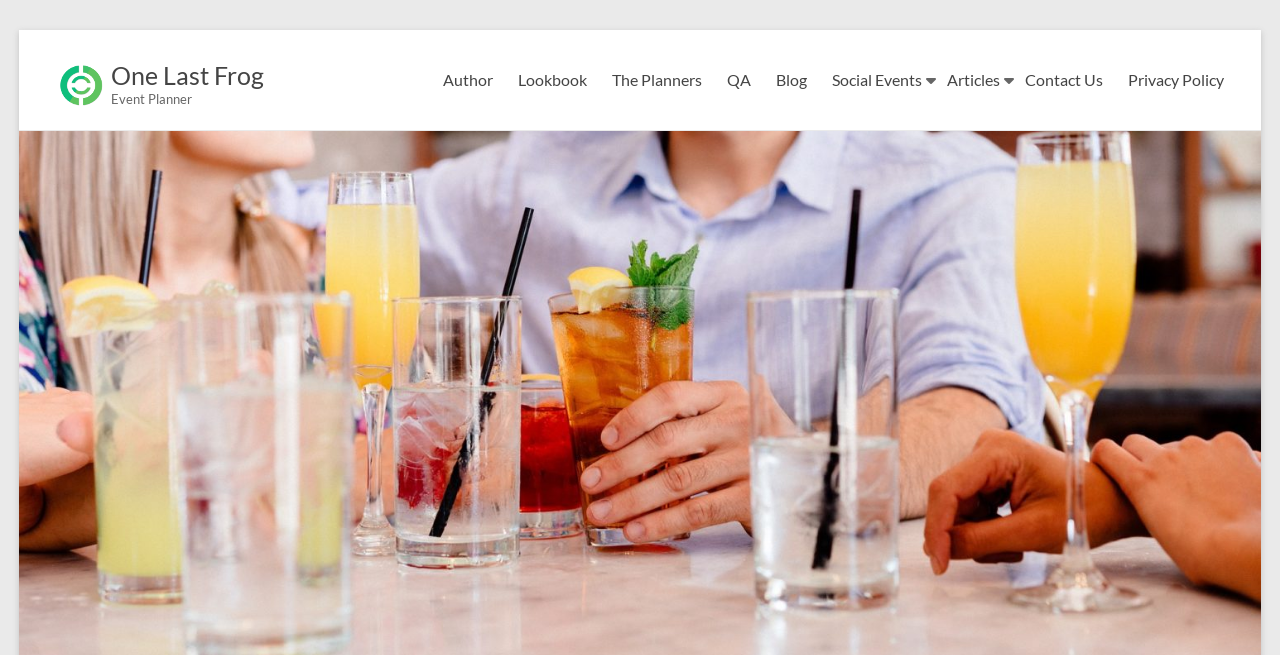Locate the bounding box coordinates for the element described below: "Thread". The coordinates must be four float values between 0 and 1, formatted as [left, top, right, bottom].

None